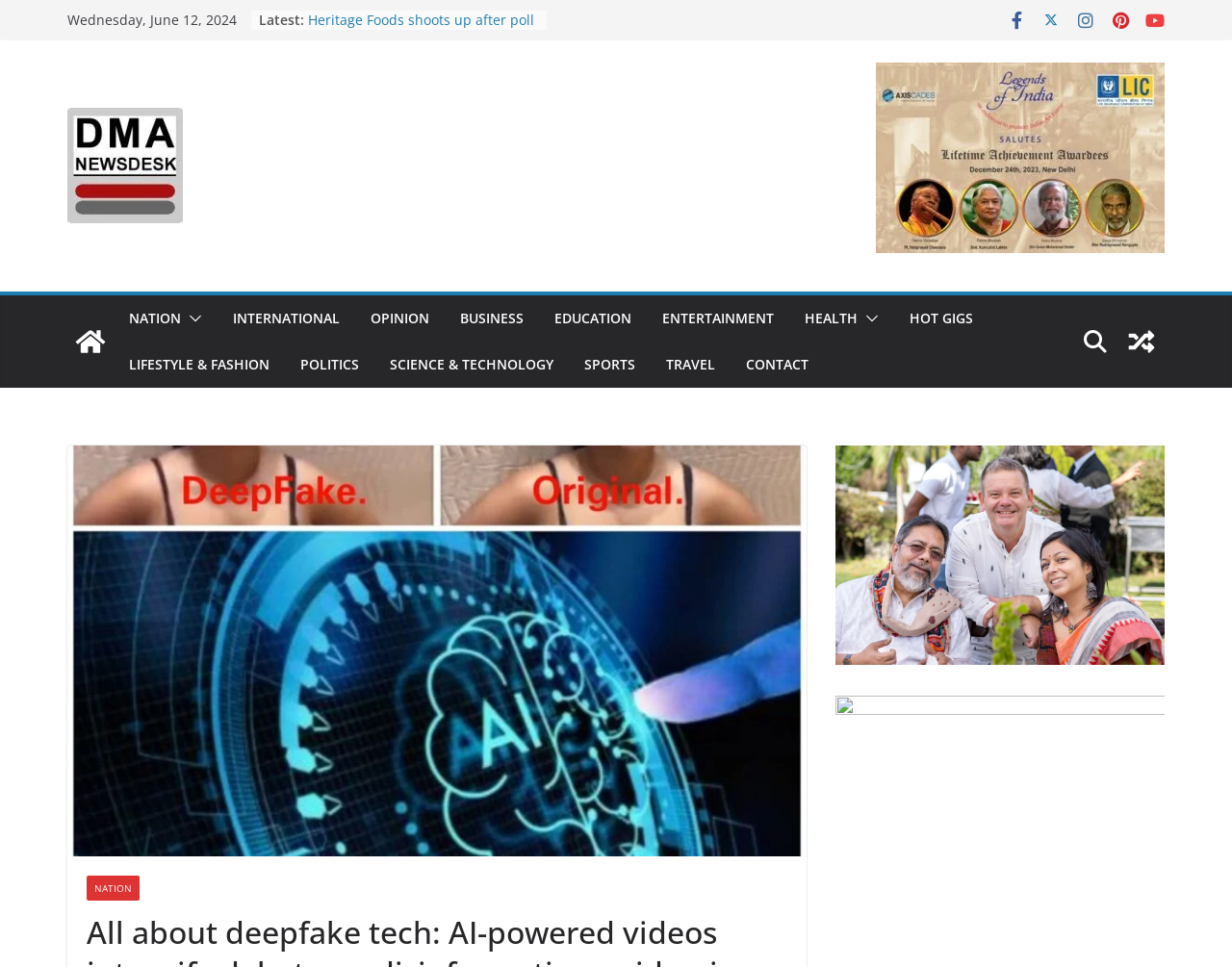Identify and extract the main heading from the webpage.

All about deepfake tech: AI-powered videos intensify debate on disinformation epidemic